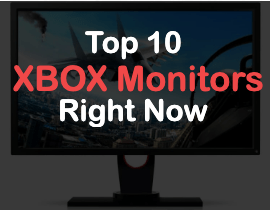Respond with a single word or phrase for the following question: 
What is the theme of the background image?

Gaming or tech